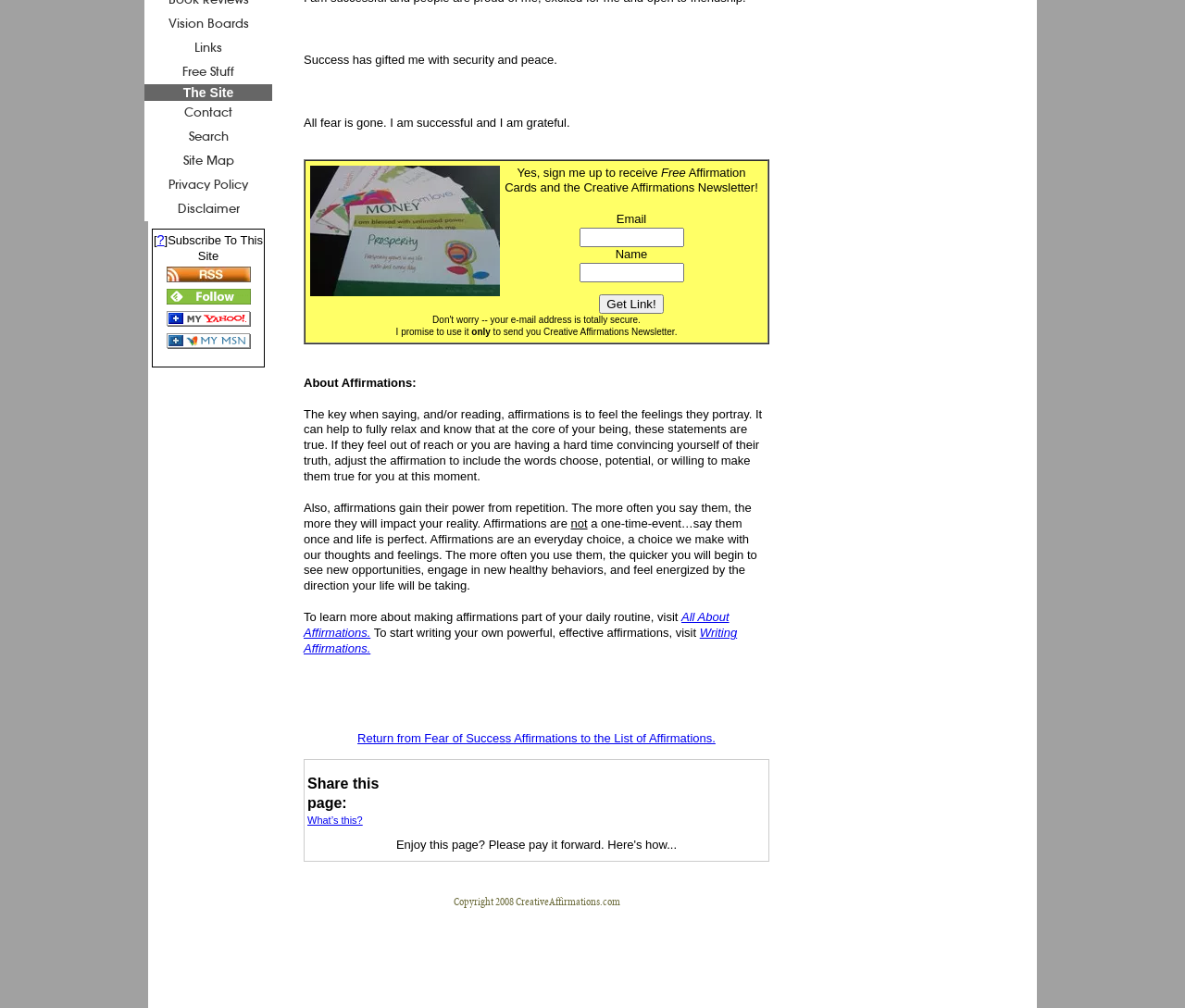Extract the bounding box of the UI element described as: "All About Affirmations.".

[0.256, 0.605, 0.615, 0.635]